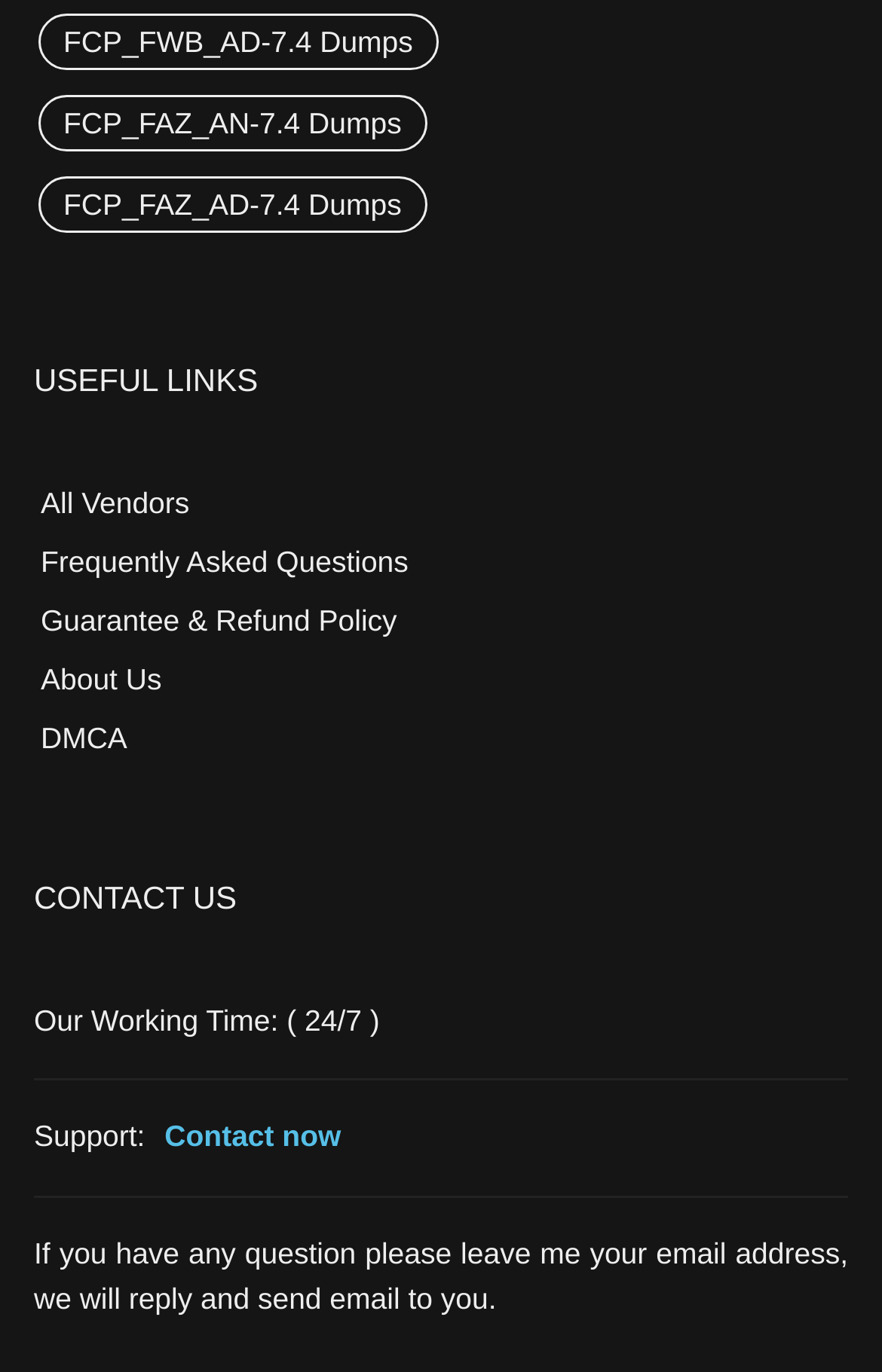Pinpoint the bounding box coordinates of the element you need to click to execute the following instruction: "Check Guarantee & Refund Policy". The bounding box should be represented by four float numbers between 0 and 1, in the format [left, top, right, bottom].

[0.046, 0.44, 0.45, 0.465]